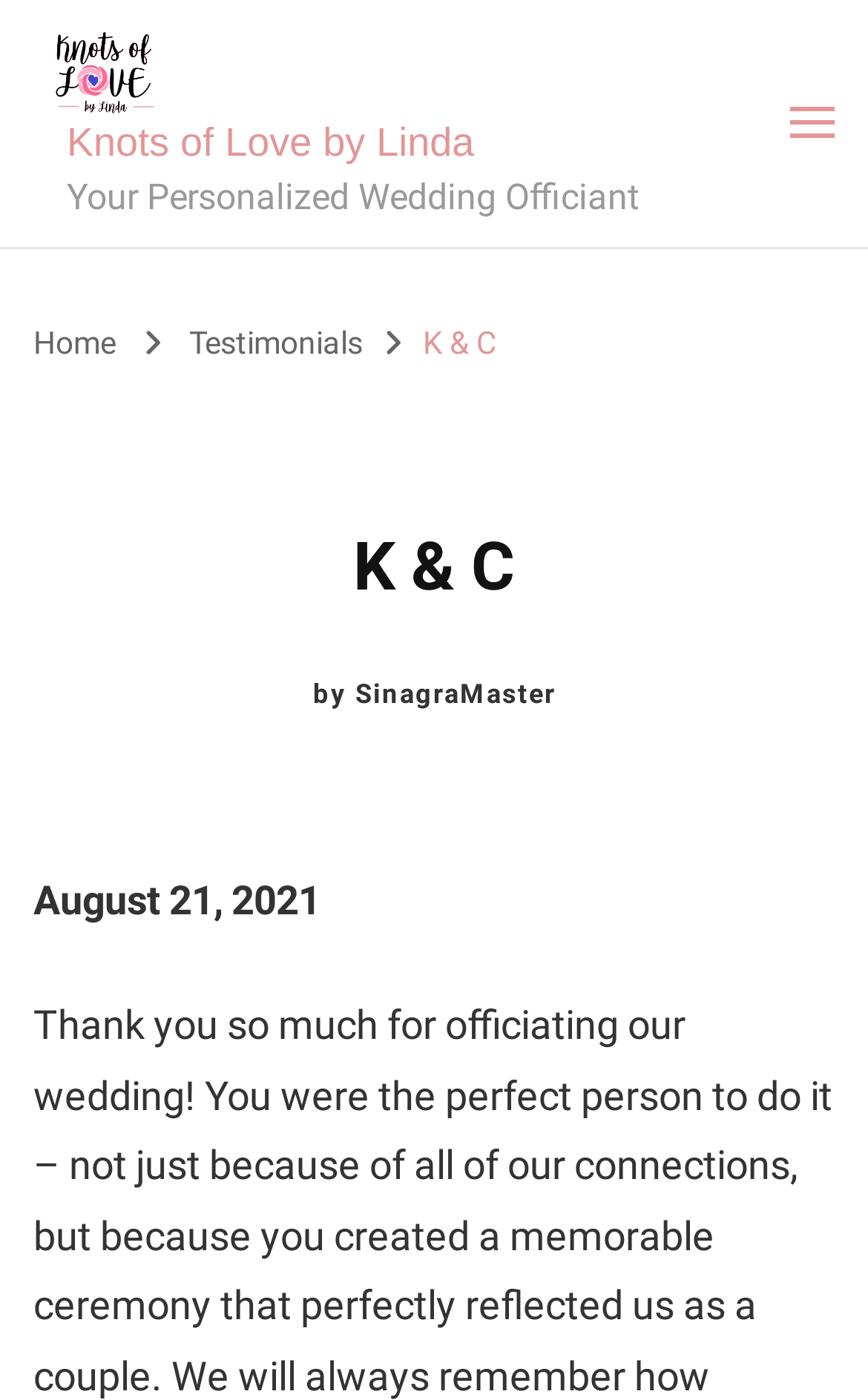Determine the bounding box coordinates of the UI element described below. Use the format (top-left x, top-left y, bottom-right x, bottom-right y) with floating point numbers between 0 and 1: Knots of Love by Linda

[0.077, 0.086, 0.547, 0.118]